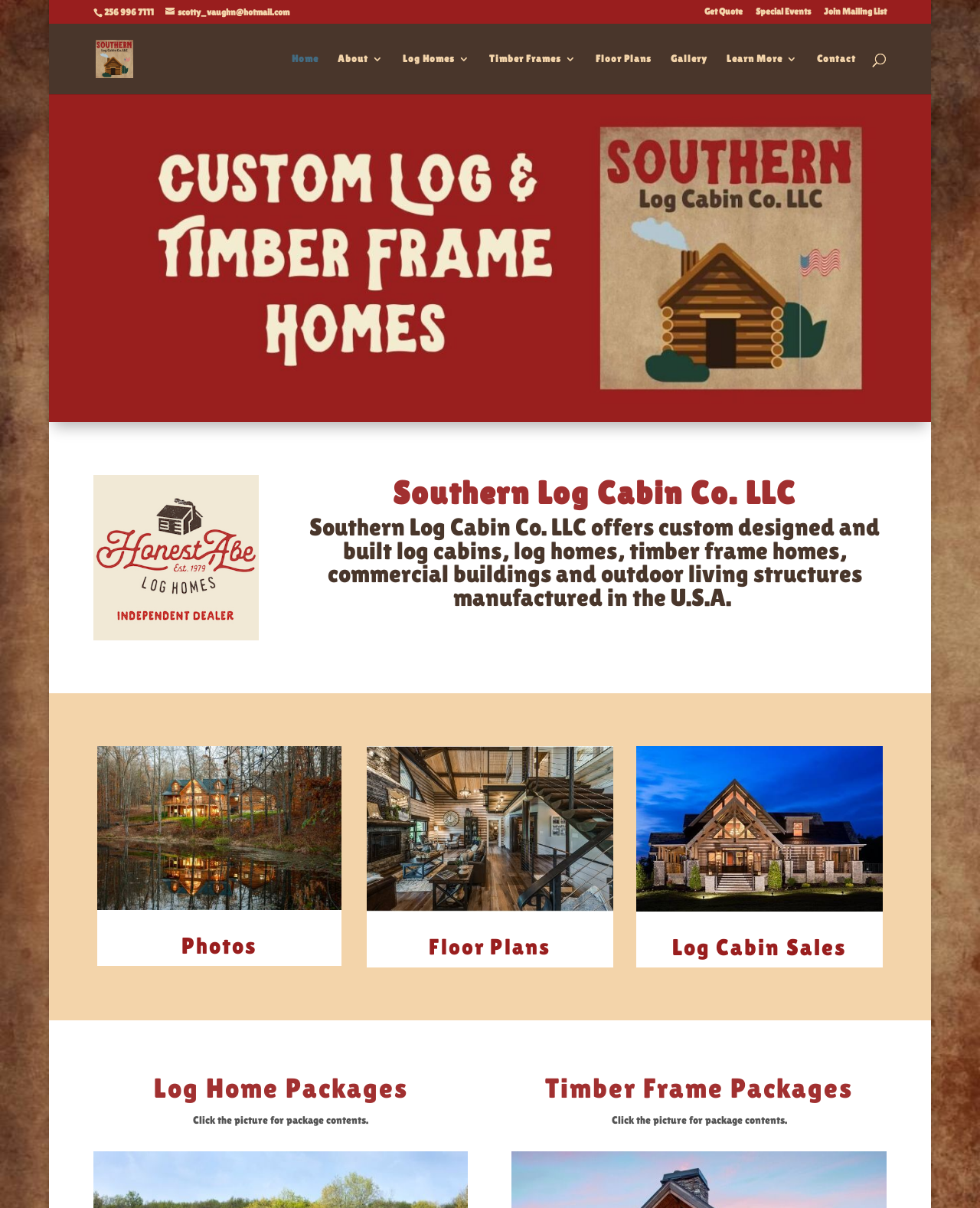Identify the bounding box coordinates for the region to click in order to carry out this instruction: "Get a quote". Provide the coordinates using four float numbers between 0 and 1, formatted as [left, top, right, bottom].

[0.719, 0.006, 0.758, 0.019]